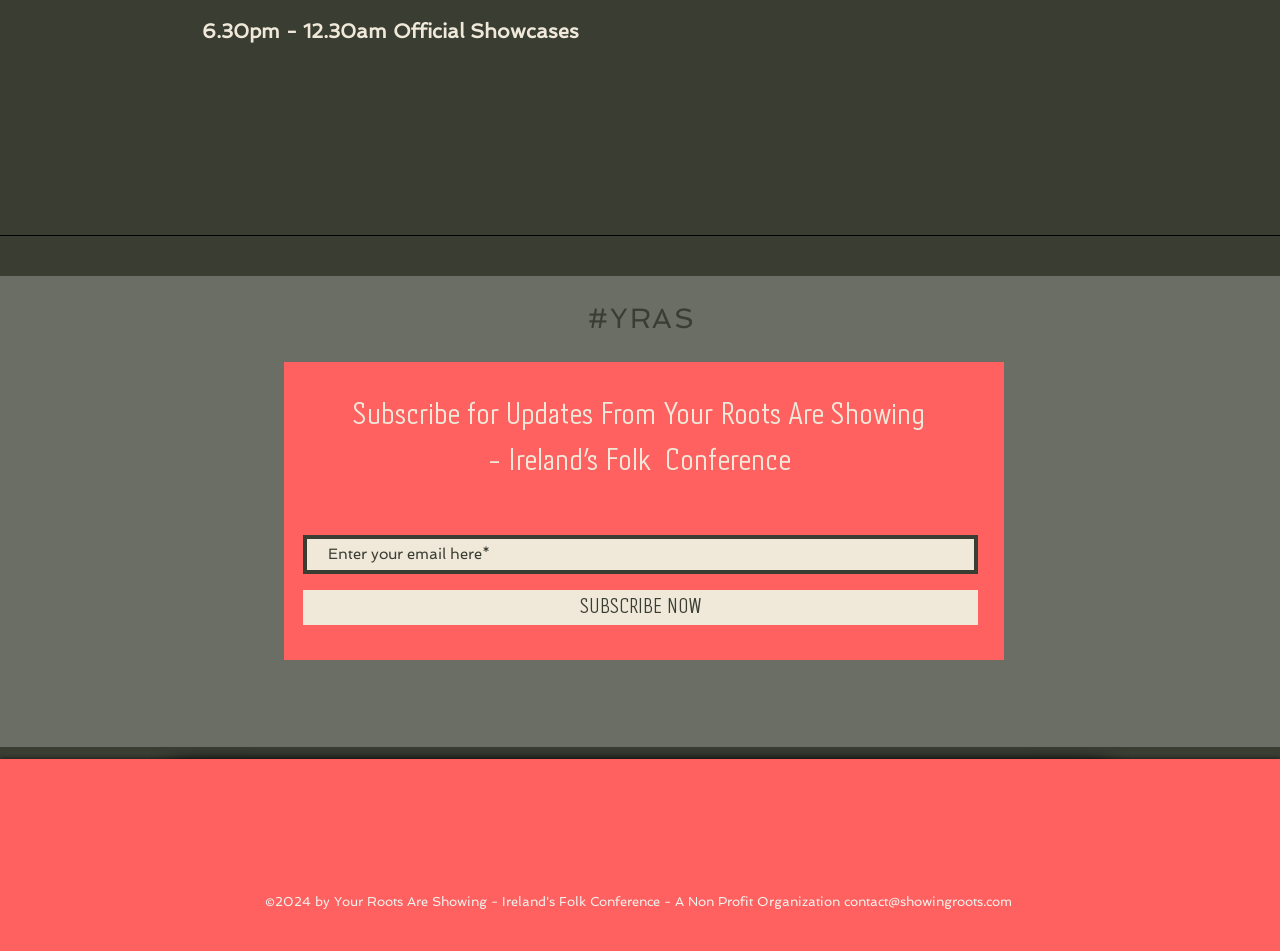Identify the bounding box coordinates of the area you need to click to perform the following instruction: "Enter email address".

[0.237, 0.563, 0.764, 0.604]